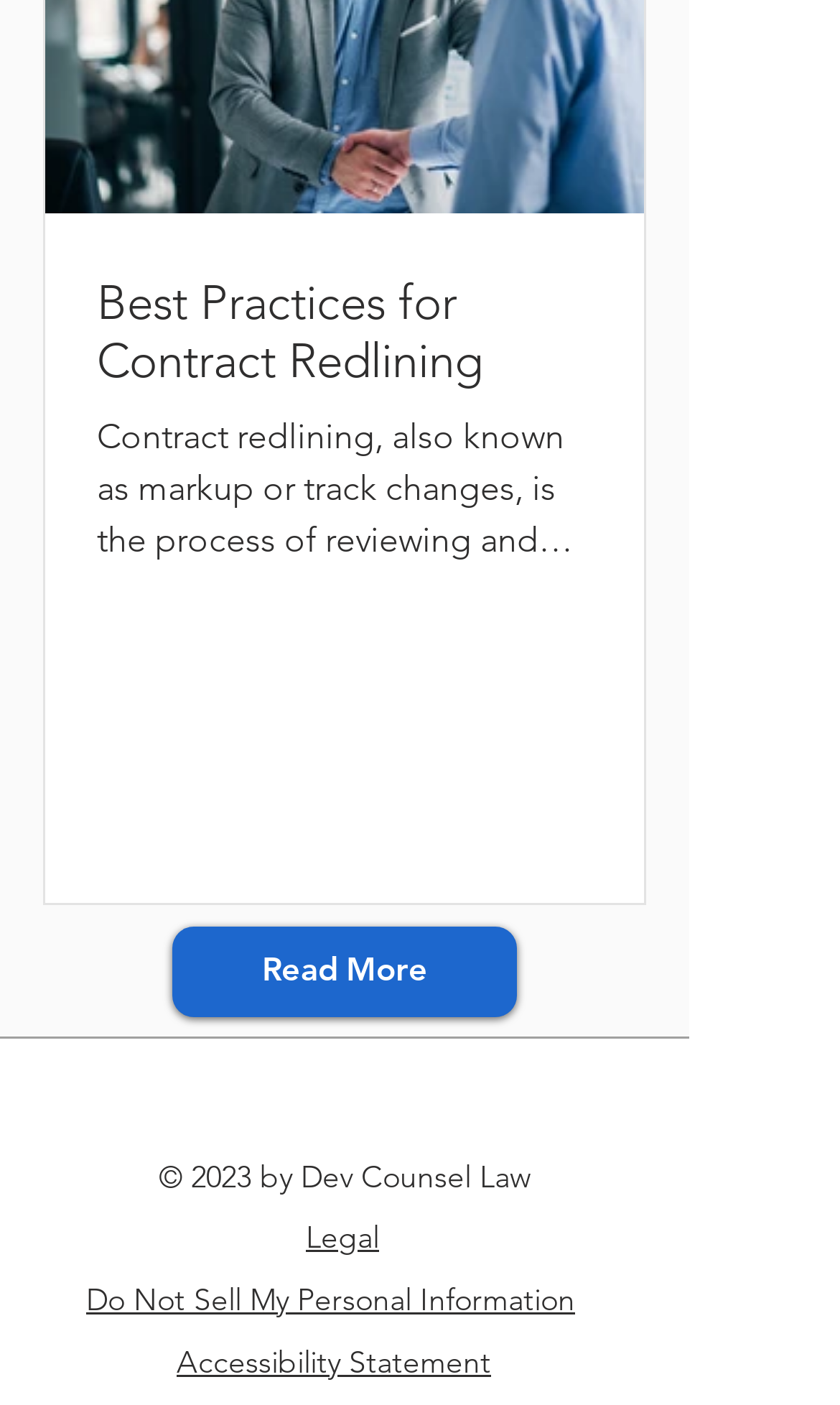Pinpoint the bounding box coordinates of the clickable element to carry out the following instruction: "Visit LinkedIn page."

[0.285, 0.768, 0.349, 0.806]